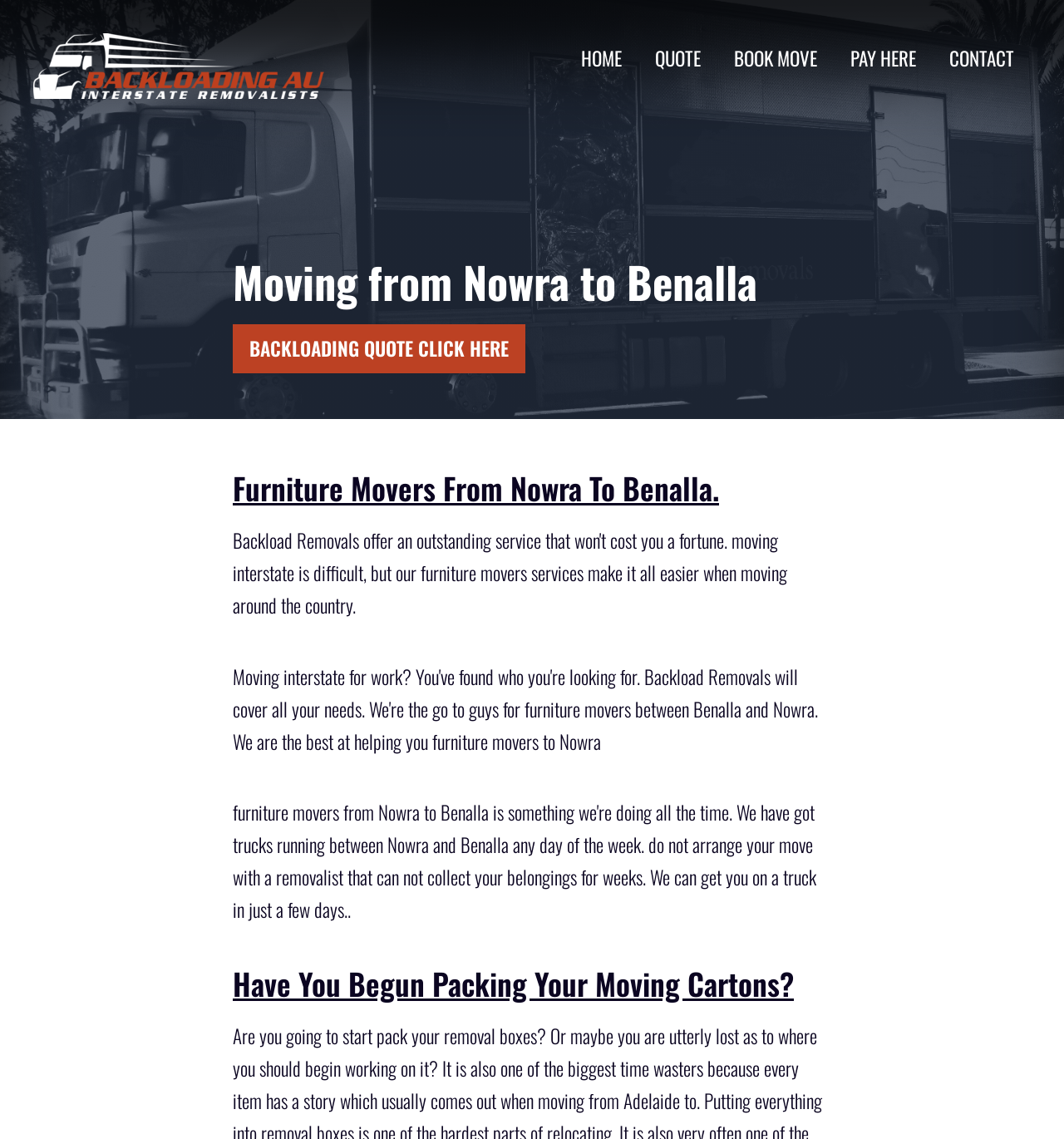What is the primary service offered by this company?
Refer to the image and answer the question using a single word or phrase.

Backloading services